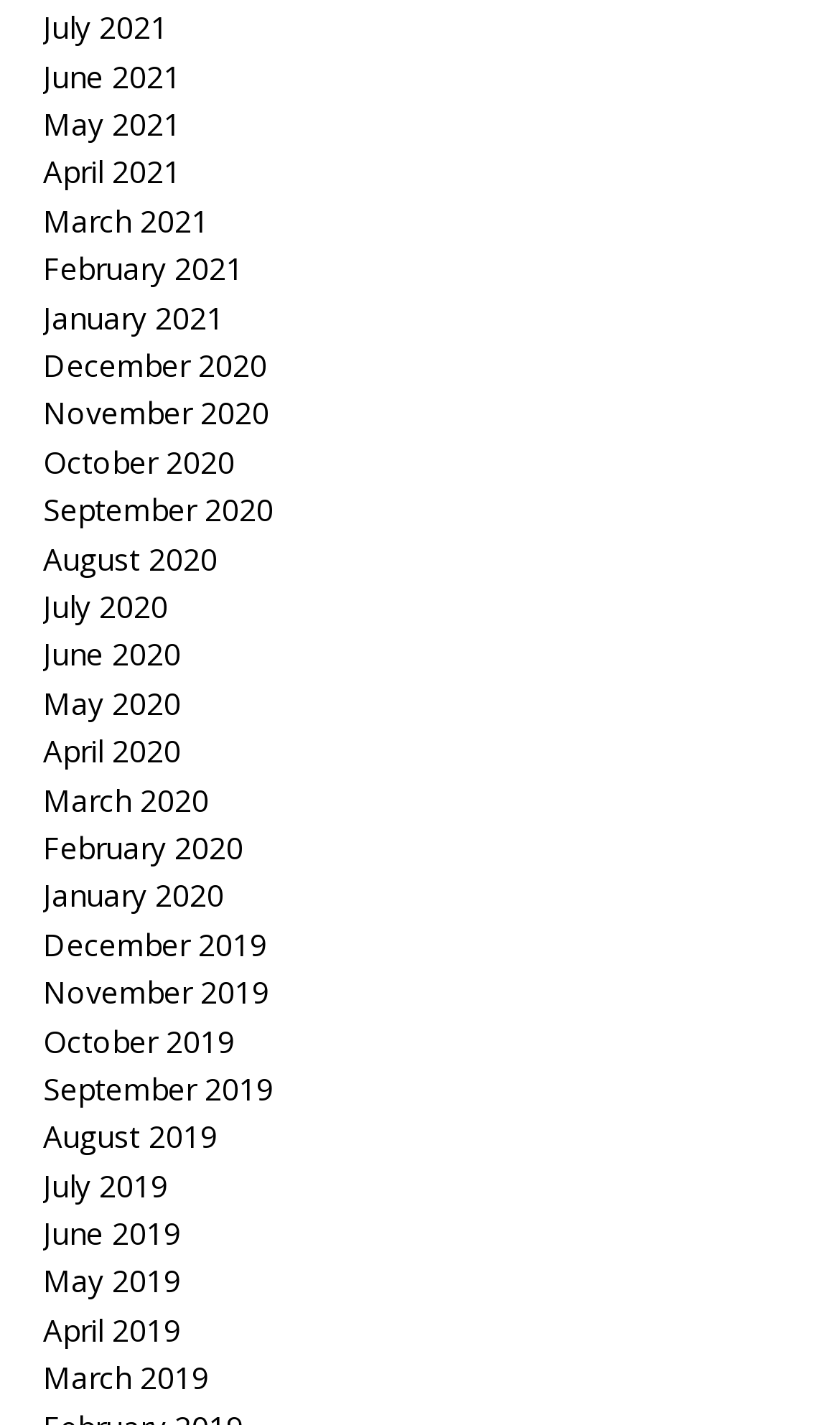Find the bounding box coordinates for the element that must be clicked to complete the instruction: "go to June 2020". The coordinates should be four float numbers between 0 and 1, indicated as [left, top, right, bottom].

[0.051, 0.445, 0.215, 0.474]